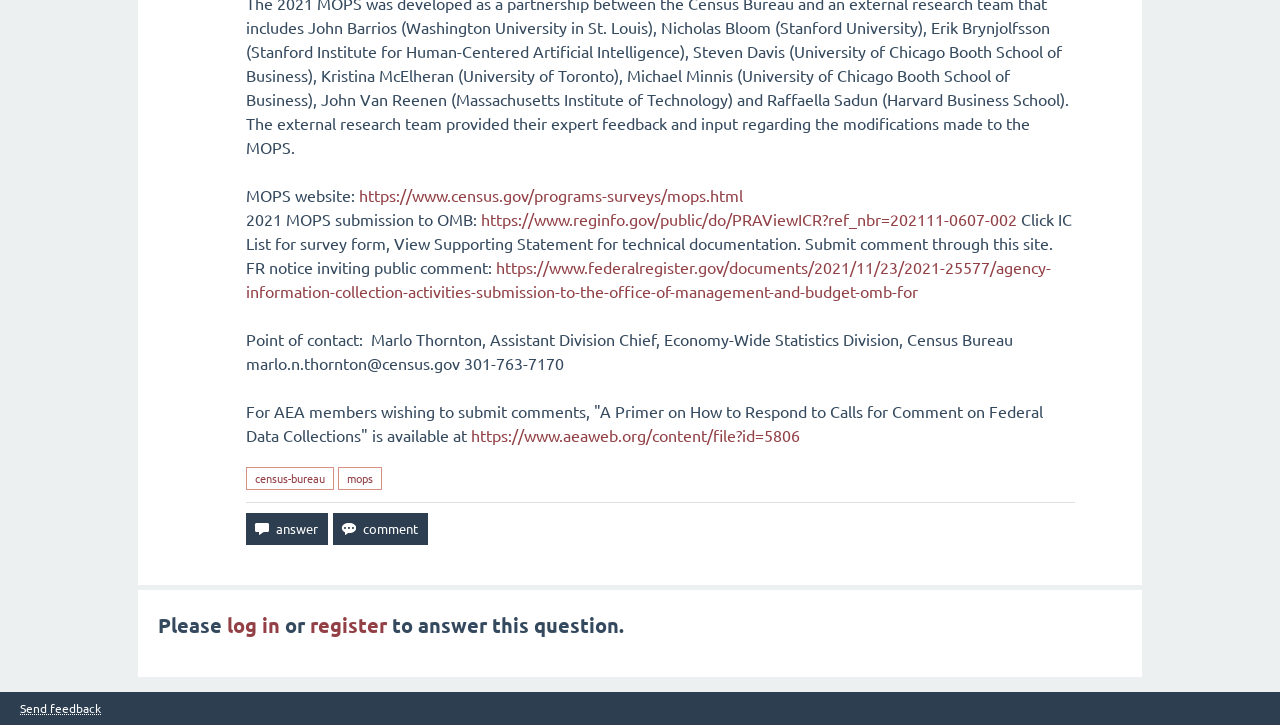Using floating point numbers between 0 and 1, provide the bounding box coordinates in the format (top-left x, top-left y, bottom-right x, bottom-right y). Locate the UI element described here: Read more about Nagie Ciala

None